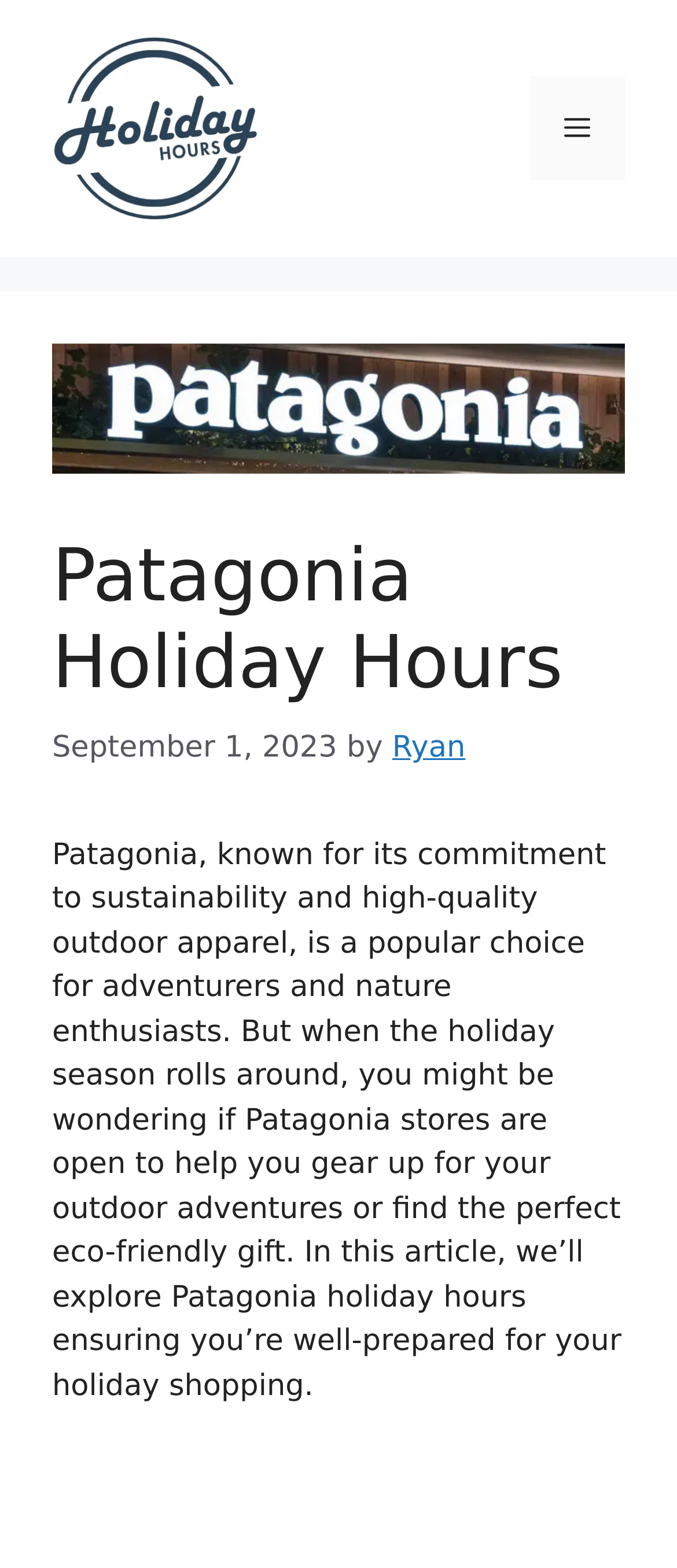Given the webpage screenshot, identify the bounding box of the UI element that matches this description: "Menu".

[0.782, 0.048, 0.923, 0.115]